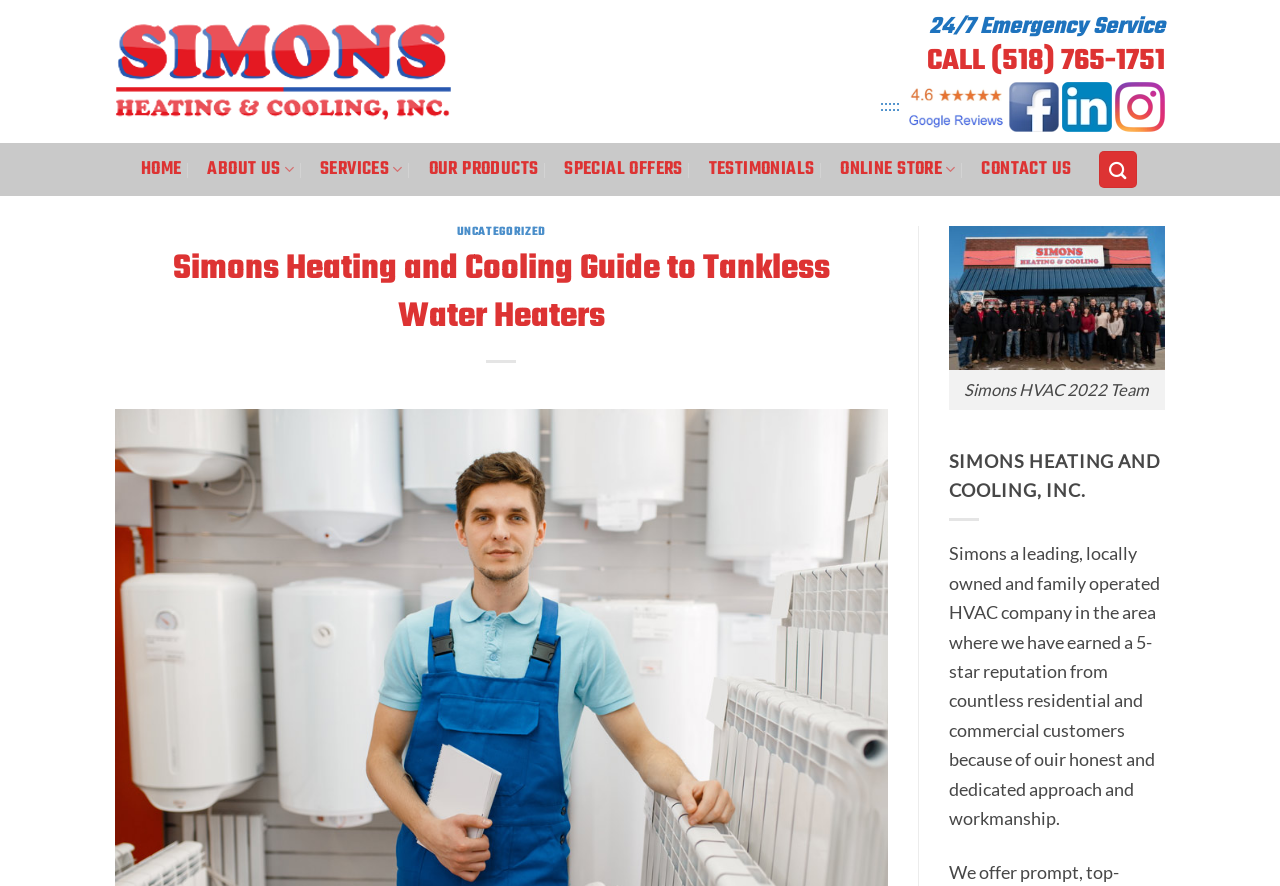Pinpoint the bounding box coordinates for the area that should be clicked to perform the following instruction: "Search for something".

[0.859, 0.17, 0.888, 0.212]